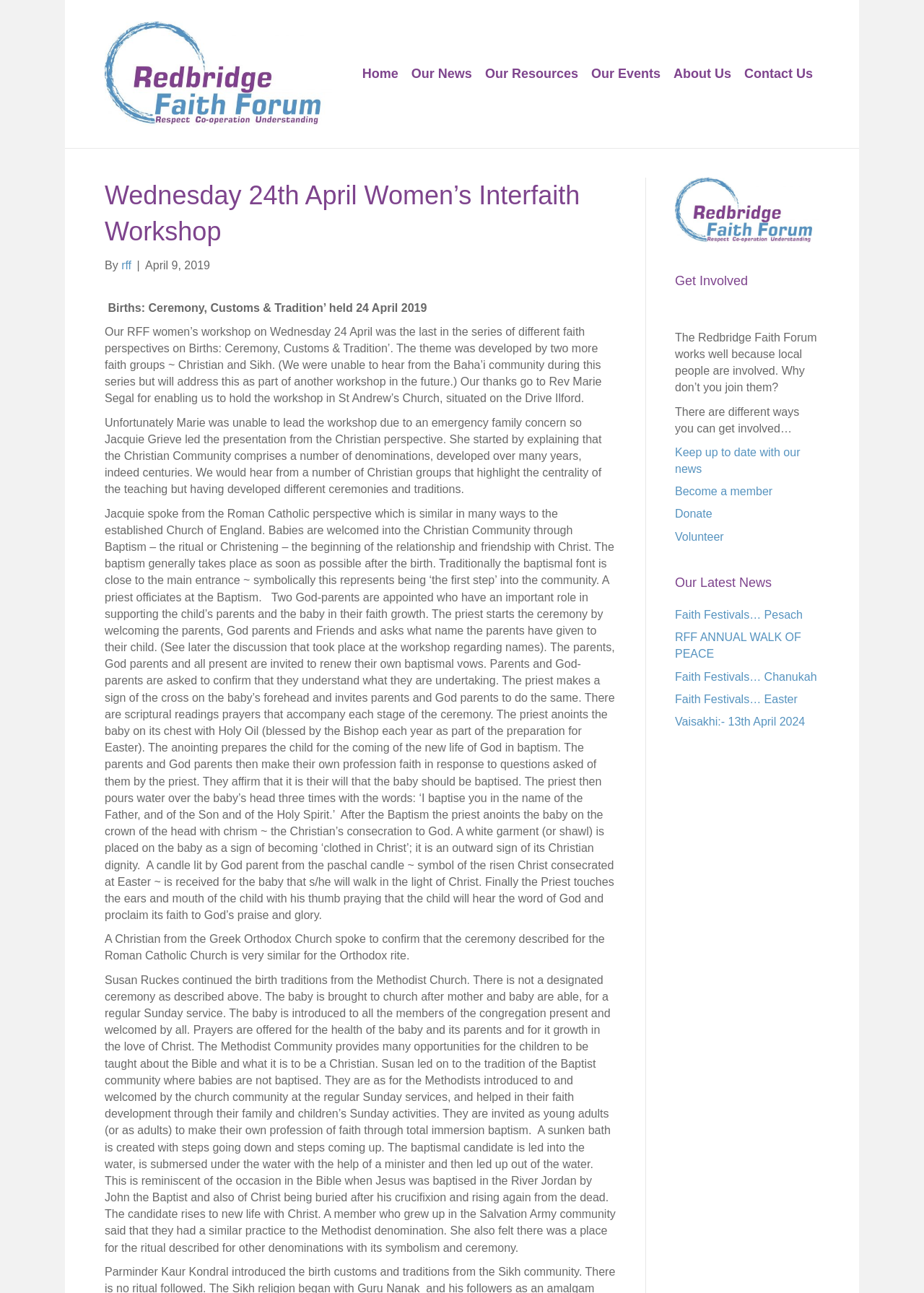Based on what you see in the screenshot, provide a thorough answer to this question: What is the purpose of the anointing with Holy Oil in the baptism ceremony?

The purpose of the anointing with Holy Oil in the baptism ceremony can be found in the text 'The priest anoints the baby on its chest with Holy Oil (blessed by the Bishop each year as part of the preparation for Easter). The anointing prepares the child for the coming of the new life of God in baptism'.